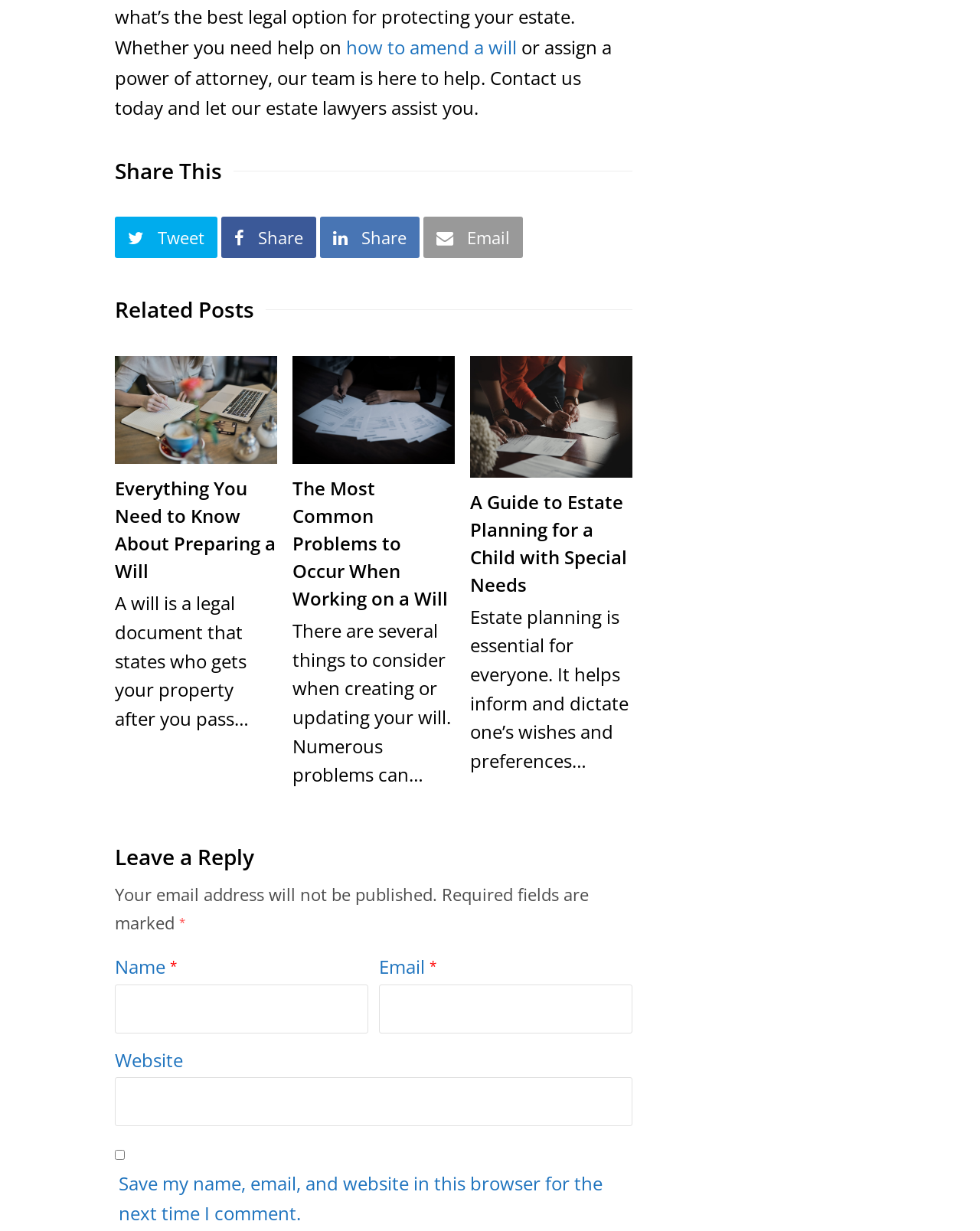Please determine the bounding box coordinates of the area that needs to be clicked to complete this task: 'Read the article about 'Everything You Need to Know About Preparing a Will''. The coordinates must be four float numbers between 0 and 1, formatted as [left, top, right, bottom].

[0.117, 0.386, 0.283, 0.475]